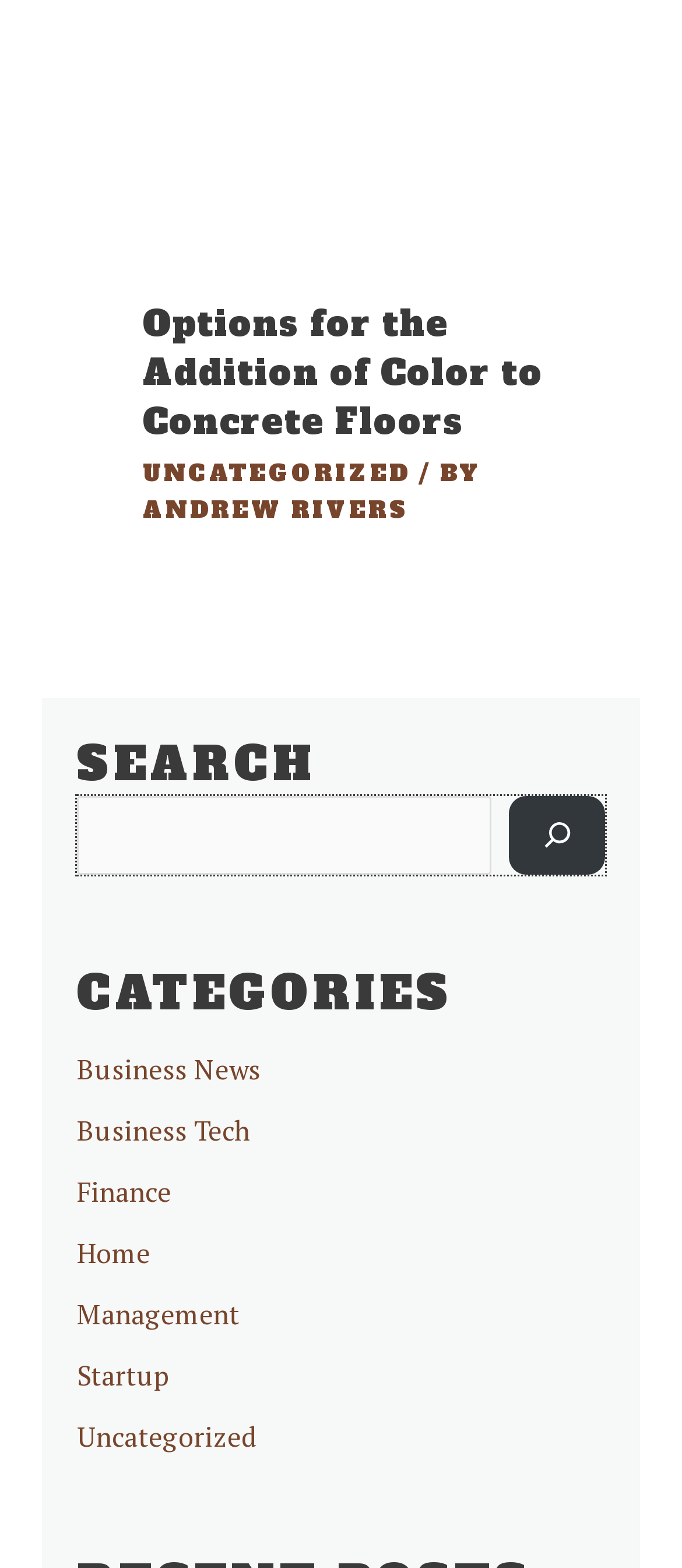Locate the bounding box coordinates of the area where you should click to accomplish the instruction: "Search for something".

None